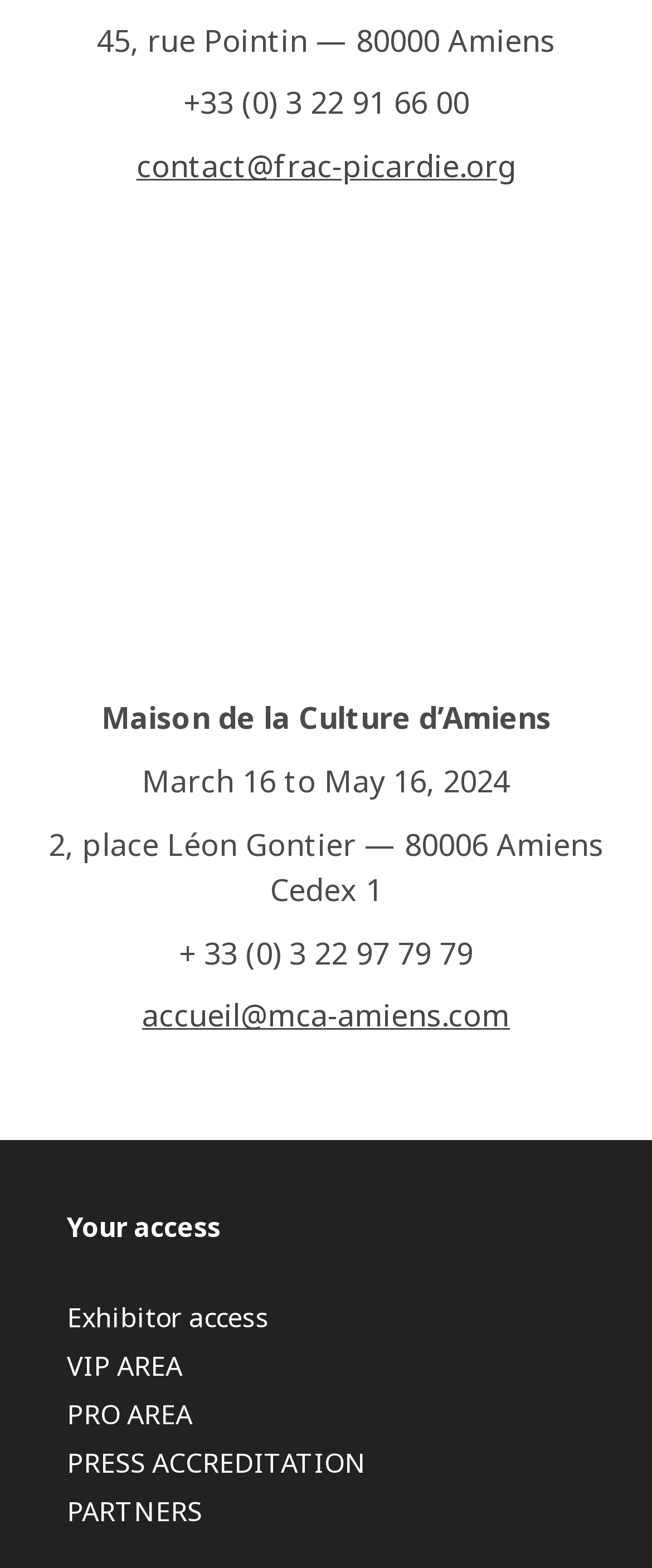Determine the bounding box coordinates for the UI element matching this description: "accueil@mca-amiens.com".

[0.218, 0.635, 0.782, 0.66]